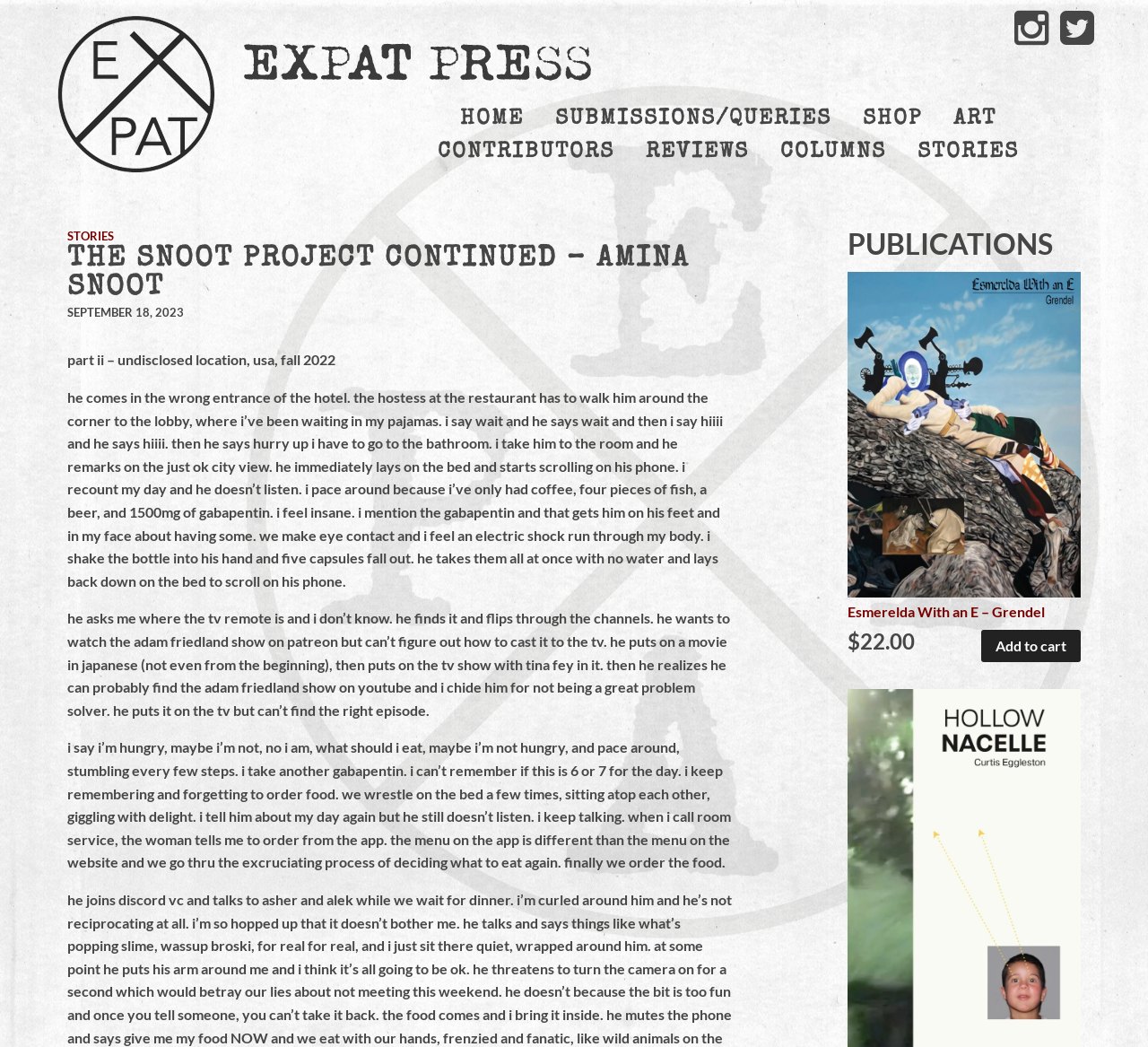What is the name of the menu item that comes after 'SUBMISSIONS/QUERIES'?
Give a single word or phrase answer based on the content of the image.

SHOP